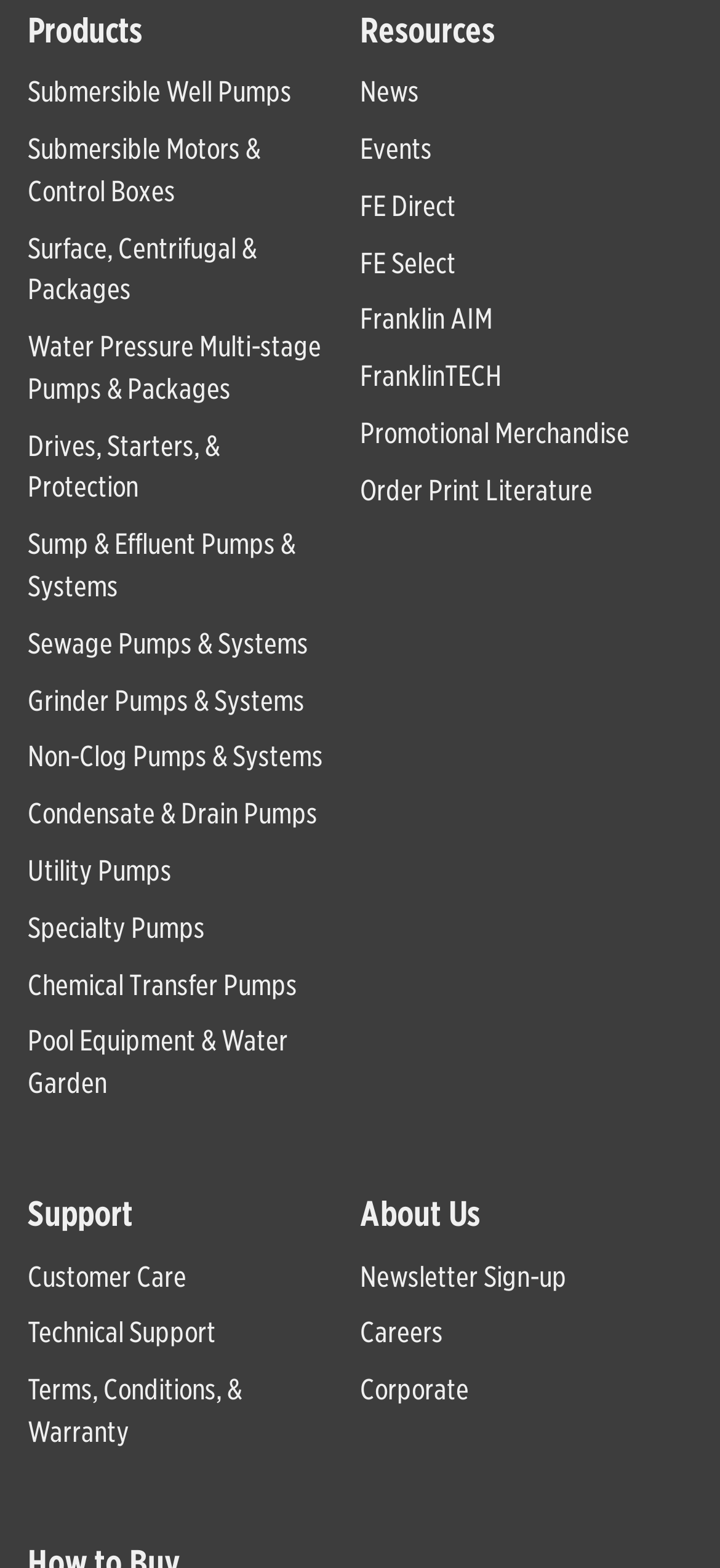Determine the bounding box coordinates of the clickable region to carry out the instruction: "Access Support".

[0.038, 0.761, 0.185, 0.787]